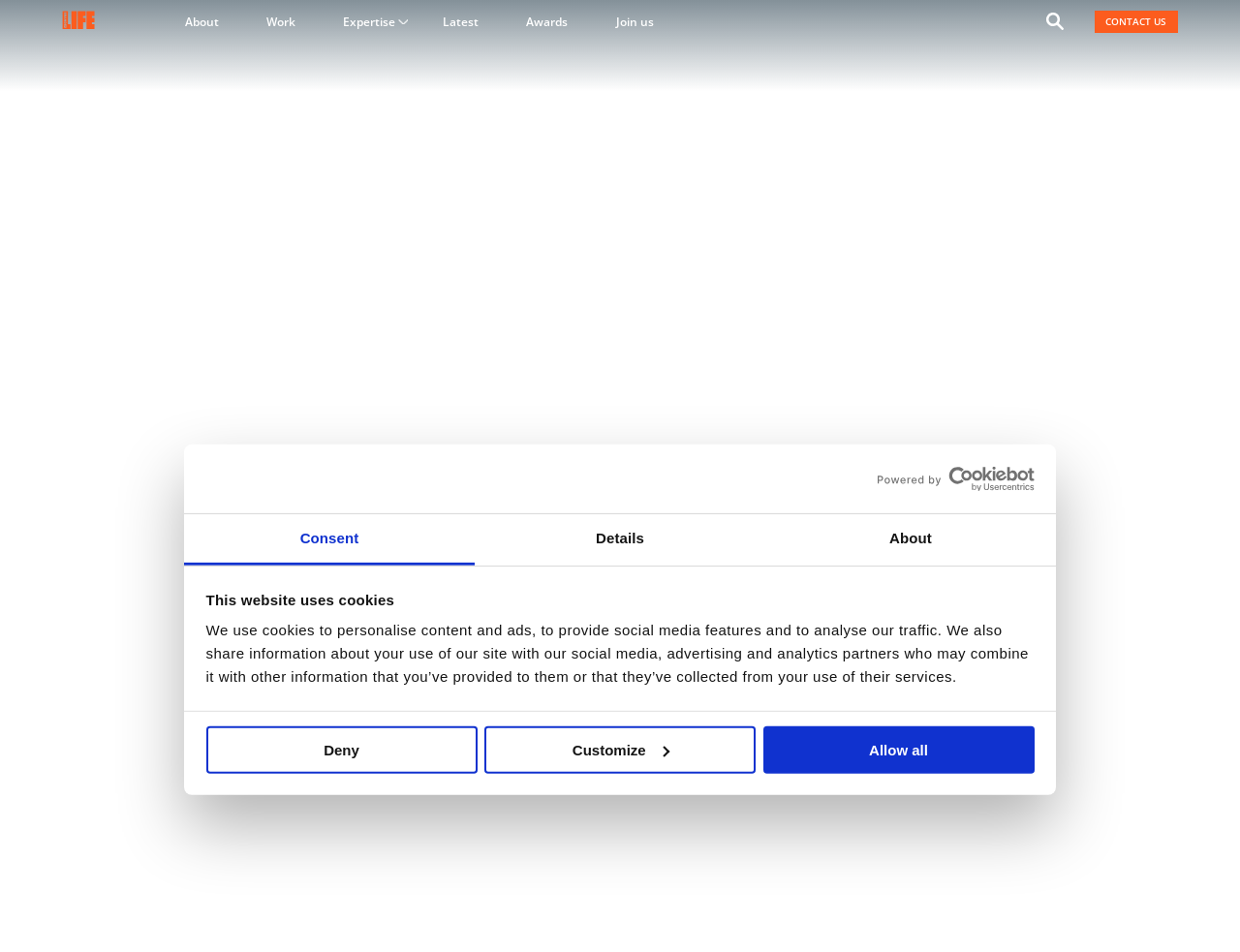Please identify the primary heading of the webpage and give its text content.

How can communications help build a UK science superpower